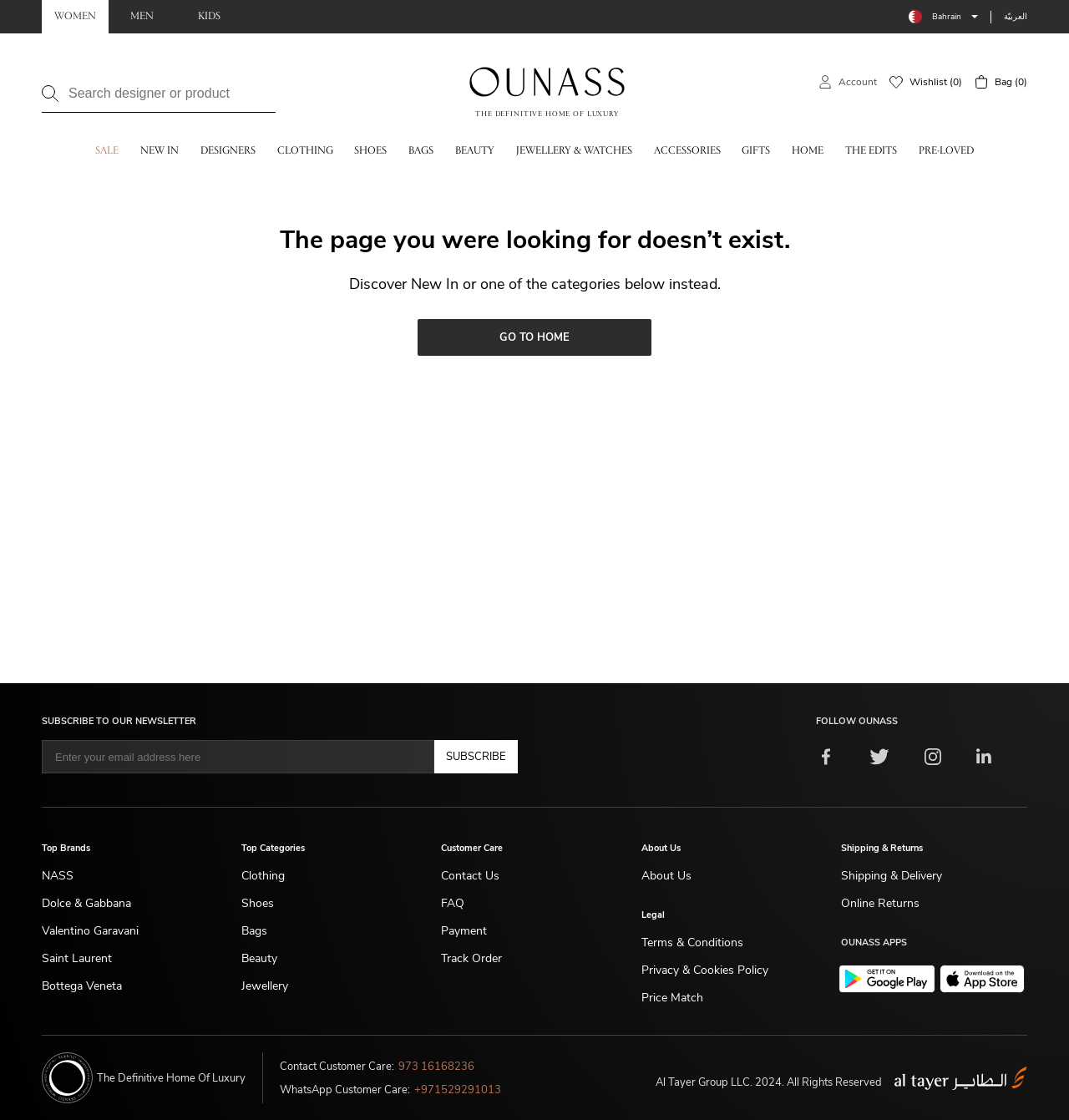How many social media platforms can users follow OUNASS on?
Give a one-word or short-phrase answer derived from the screenshot.

4